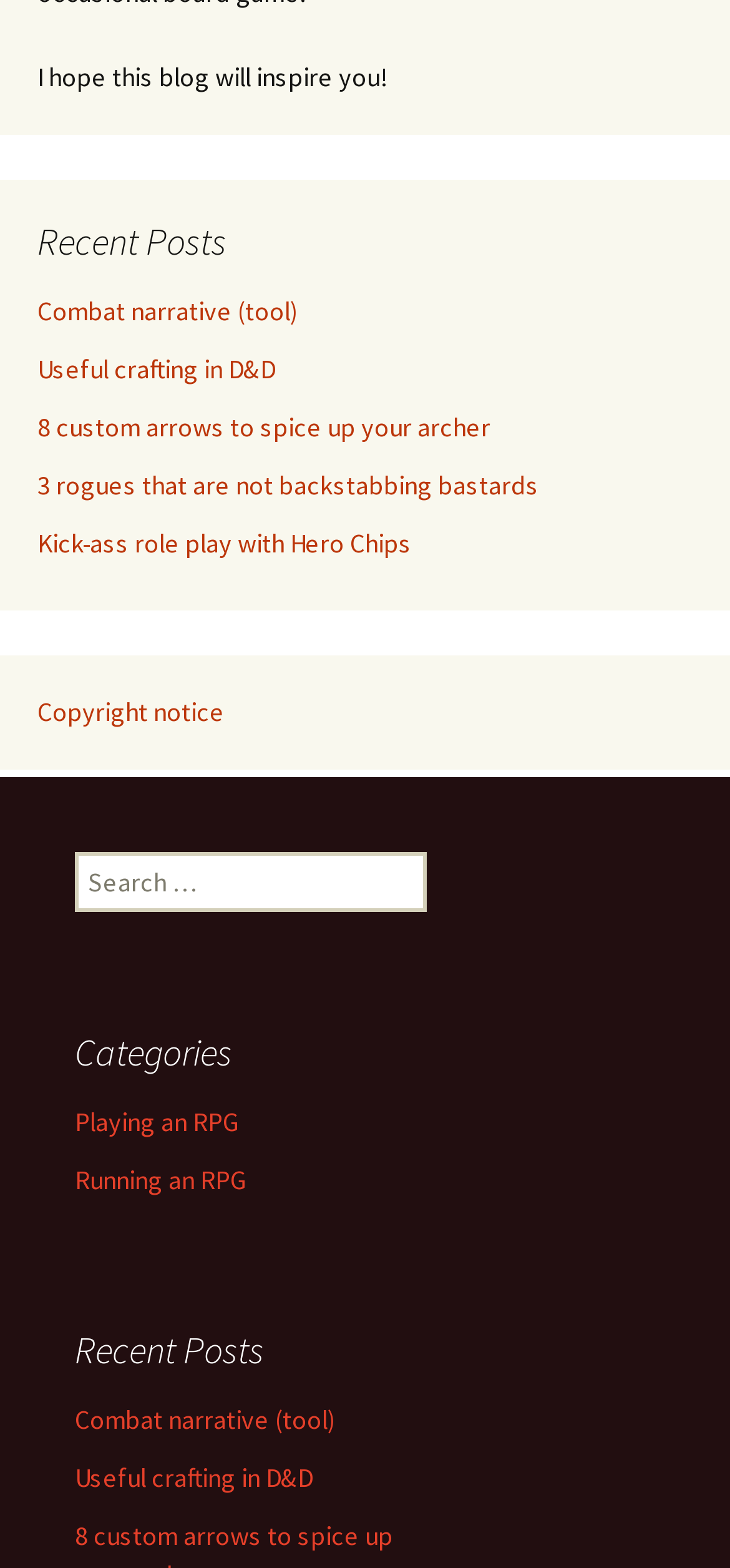Is there a search function on the webpage?
Based on the screenshot, answer the question with a single word or phrase.

Yes